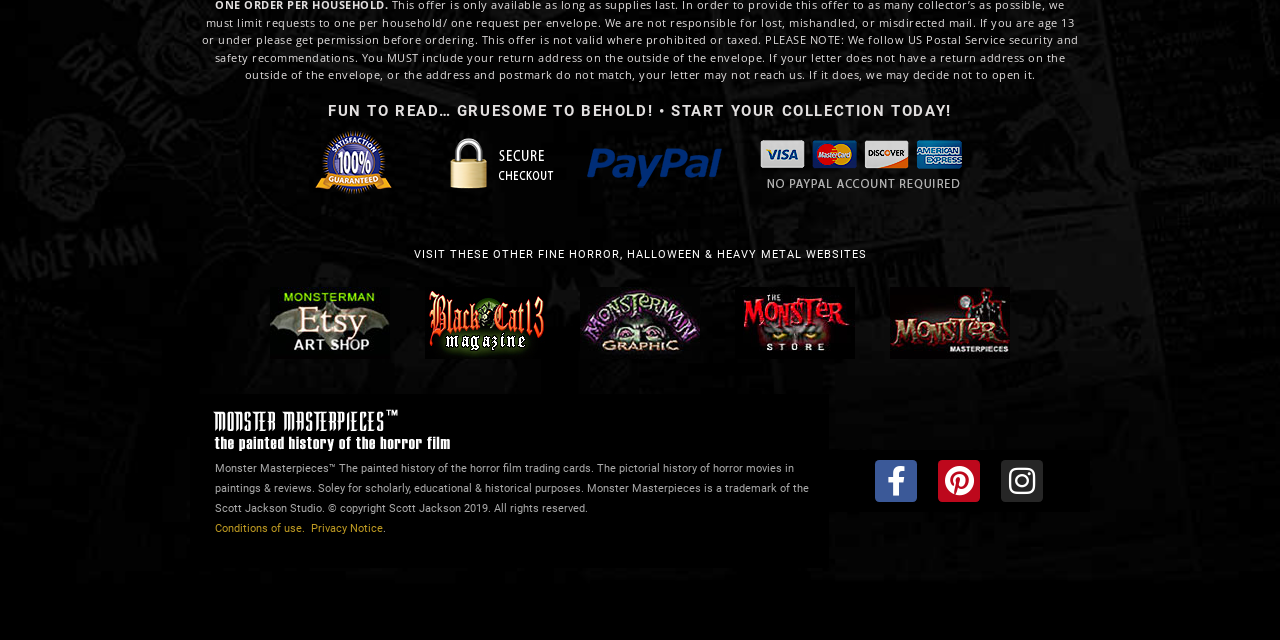Please find the bounding box coordinates (top-left x, top-left y, bottom-right x, bottom-right y) in the screenshot for the UI element described as follows: Pinterest

[0.733, 0.719, 0.766, 0.785]